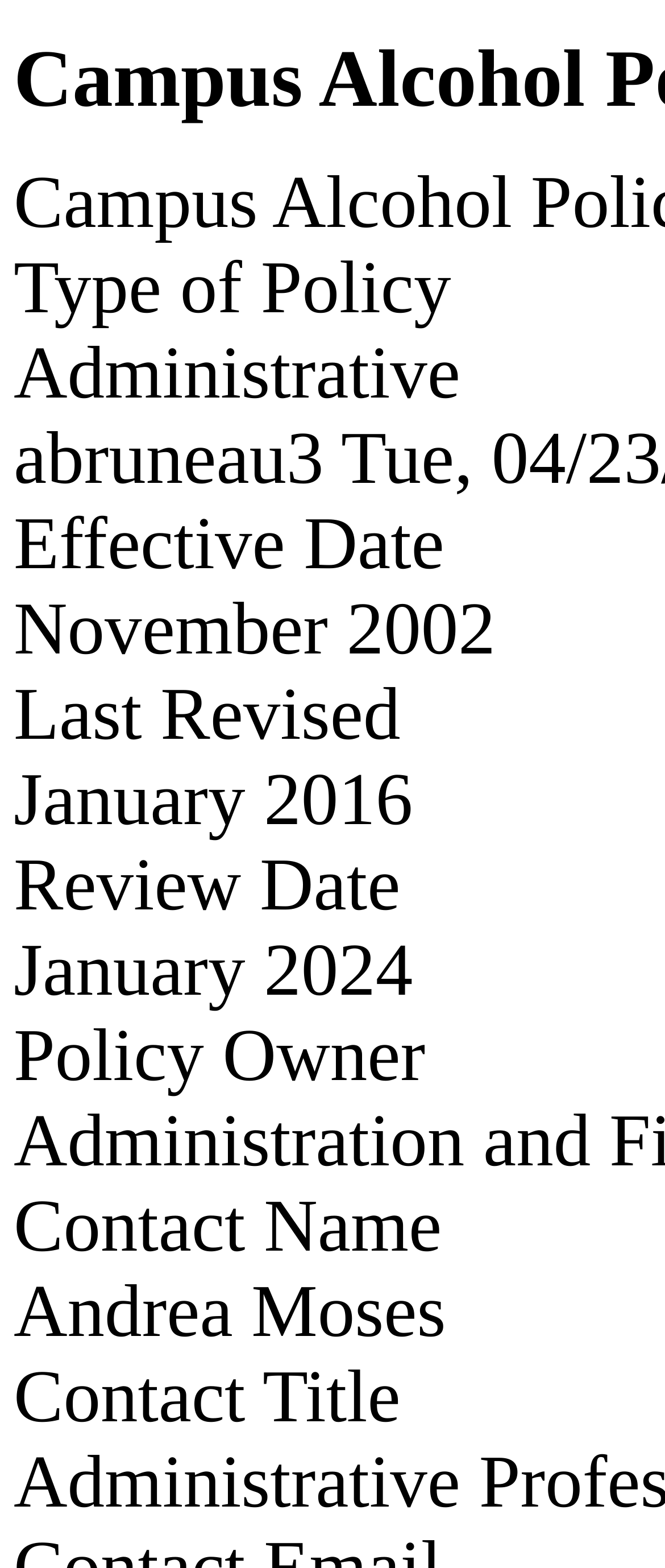When is the next review date? Observe the screenshot and provide a one-word or short phrase answer.

January 2024